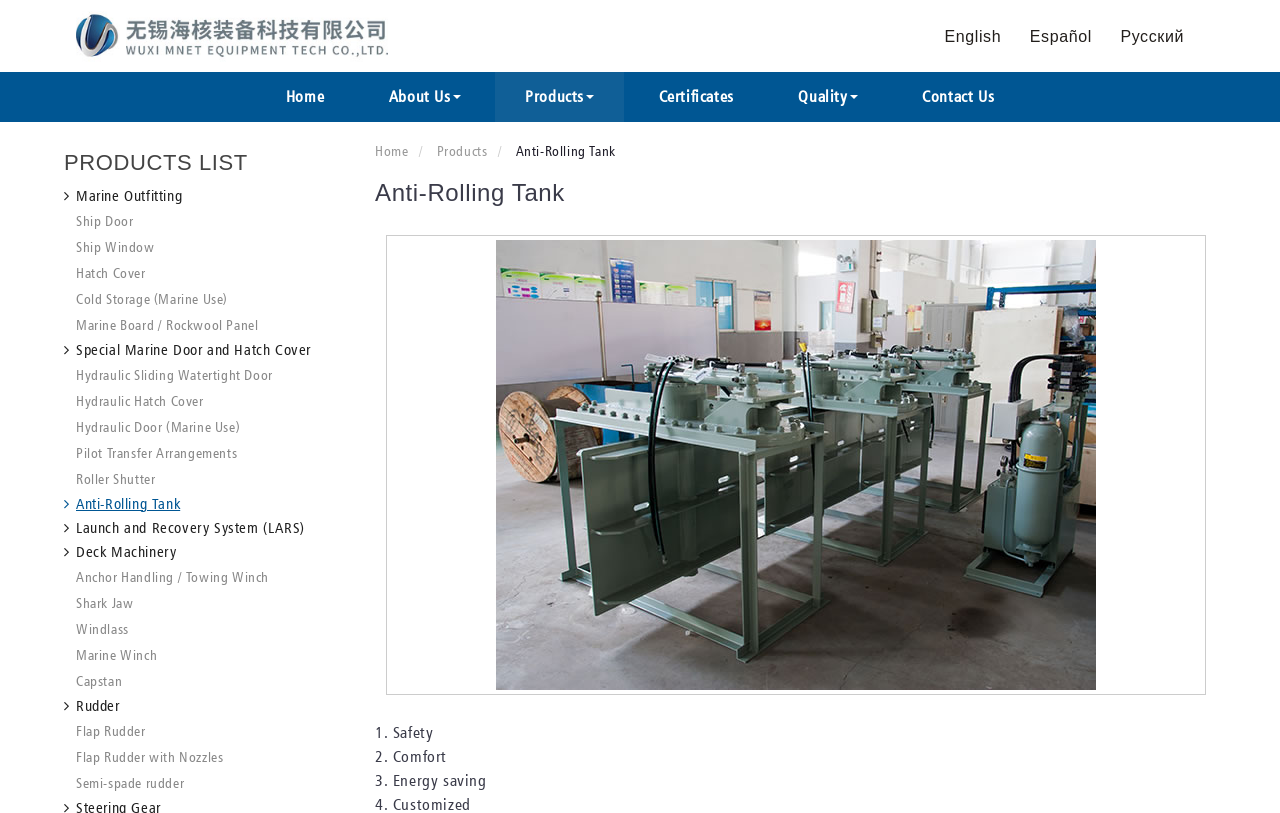Indicate the bounding box coordinates of the element that needs to be clicked to satisfy the following instruction: "Go to Home page". The coordinates should be four float numbers between 0 and 1, i.e., [left, top, right, bottom].

[0.2, 0.088, 0.277, 0.15]